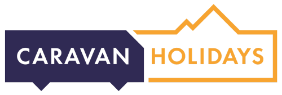Provide a one-word or one-phrase answer to the question:
What is the primary service offered by Caravan Holidays?

Caravan rentals